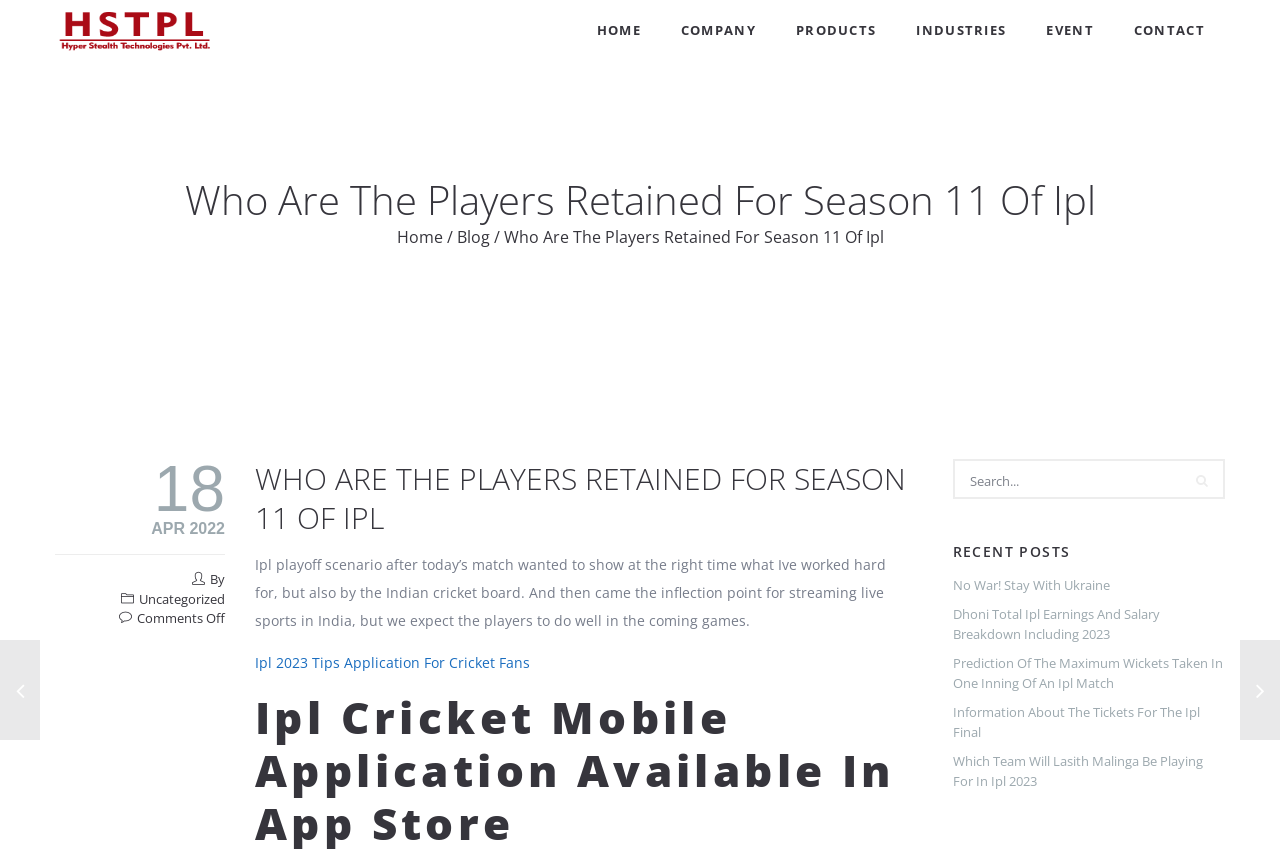Respond with a single word or phrase to the following question:
What is the date of the article?

18 APR 2022